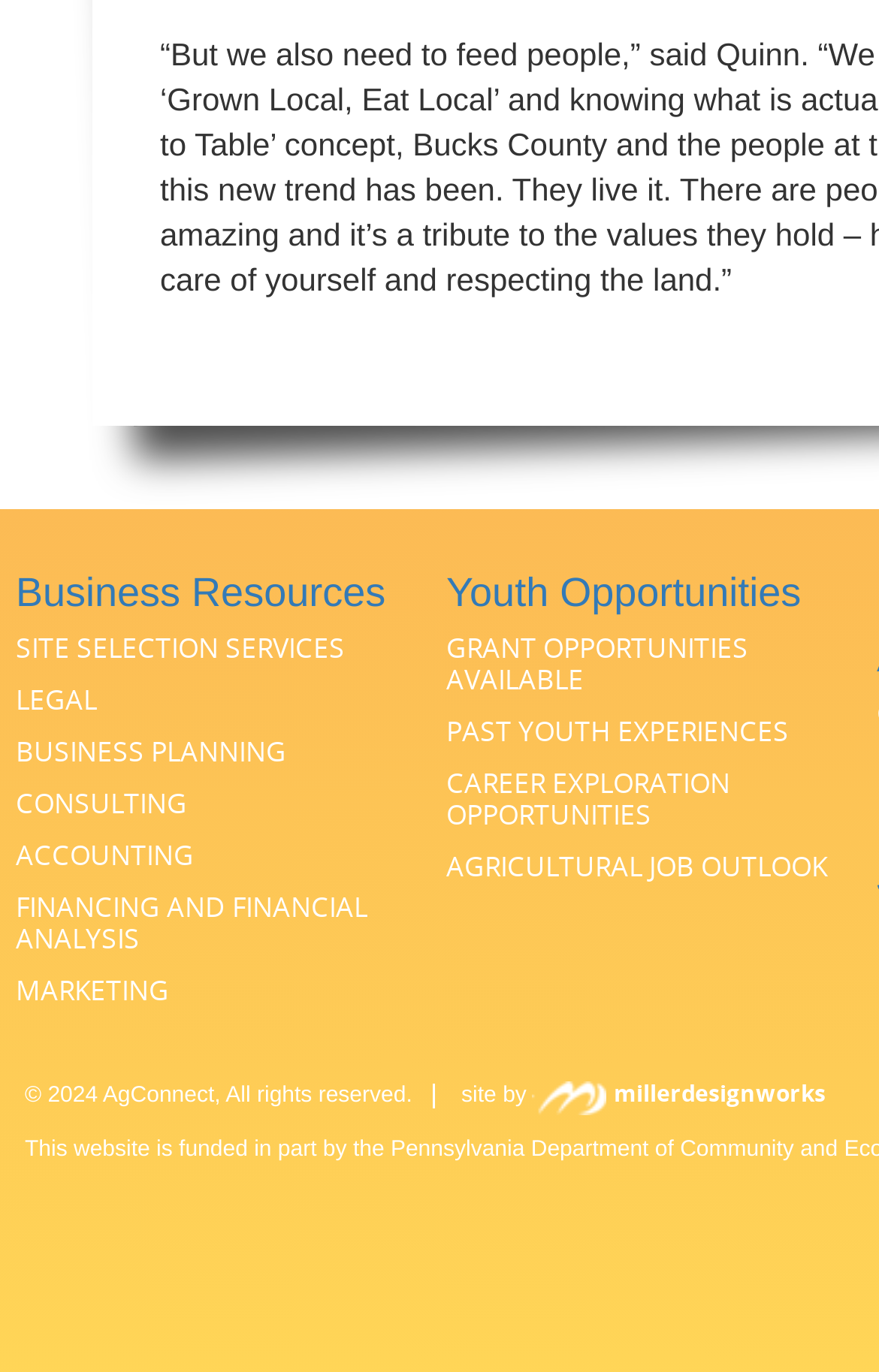Refer to the image and provide an in-depth answer to the question:
What is the theme of the youth opportunities section?

The links in the youth opportunities section, such as 'GRANT OPPORTUNITIES AVAILABLE', 'PAST YOUTH EXPERIENCES', 'CAREER EXPLORATION OPPORTUNITIES', and 'AGRICULTURAL JOB OUTLOOK', suggest that the theme of this section is focused on providing career and job opportunities for young people.